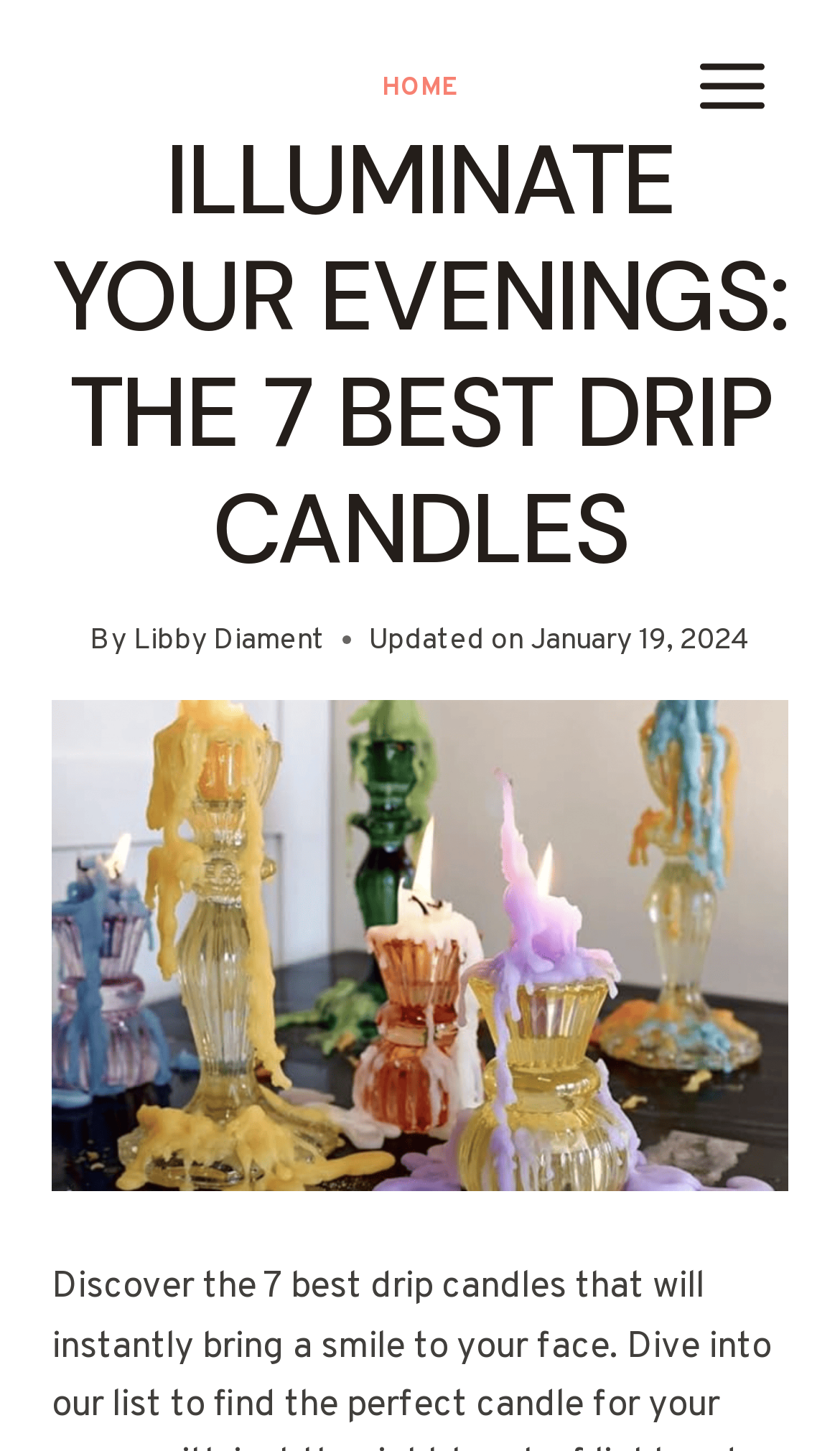Offer a detailed explanation of the webpage layout and contents.

The webpage is about discovering the best drip candles, with a focus on finding the perfect one for a specific space. At the top right corner, there is a button to open a menu. Below the button, there is a header section that spans almost the entire width of the page. Within the header, there are several elements, including a link to the "HOME" page, a heading that reads "ILLUMINATE YOUR EVENINGS: THE 7 BEST DRIP CANDLES", and a byline that credits the author, Libby Diament. The byline is accompanied by a timestamp, indicating that the content was updated on January 19, 2024.